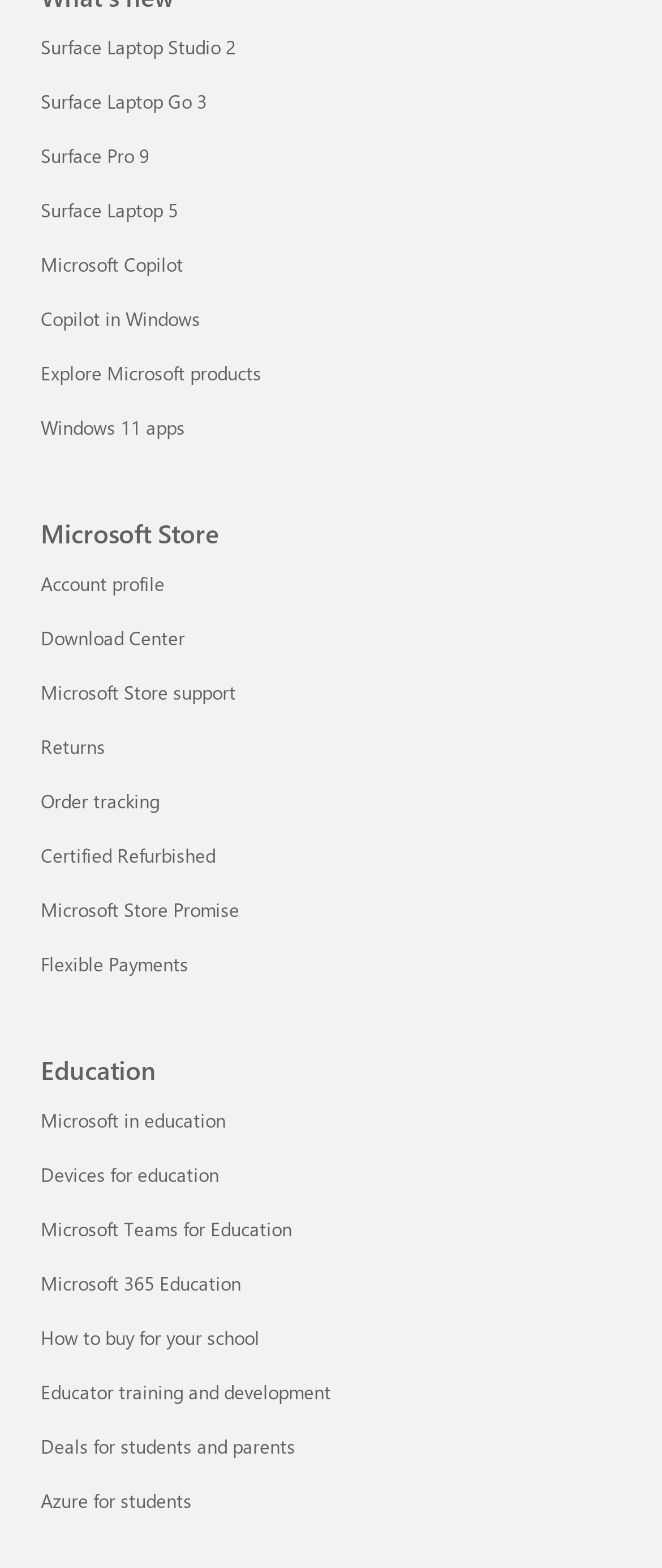Pinpoint the bounding box coordinates of the element that must be clicked to accomplish the following instruction: "Check order tracking". The coordinates should be in the format of four float numbers between 0 and 1, i.e., [left, top, right, bottom].

[0.062, 0.503, 0.241, 0.519]